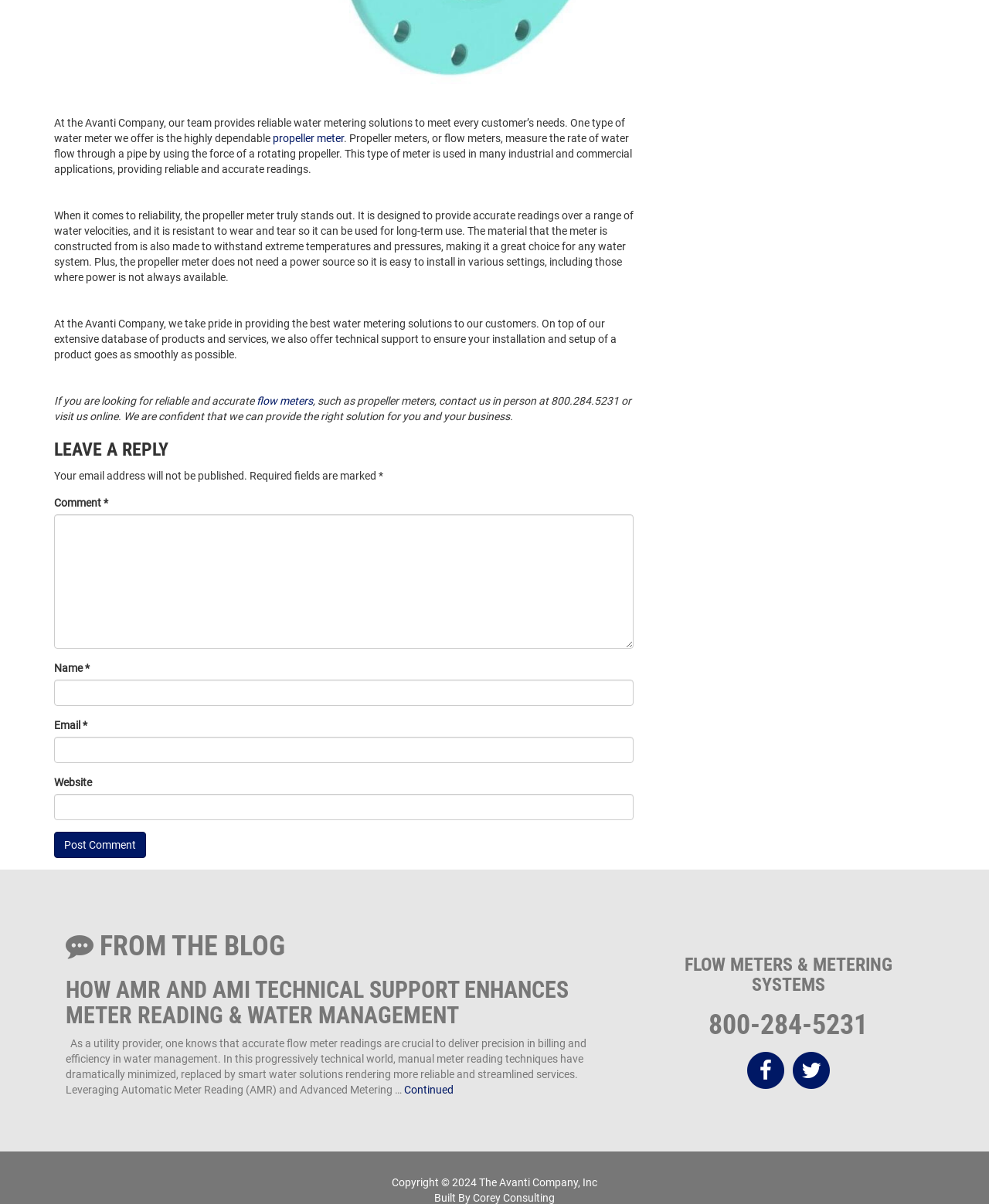How can I contact the Avanti Company?
Please provide a single word or phrase answer based on the image.

Call 800.284.5231 or visit online